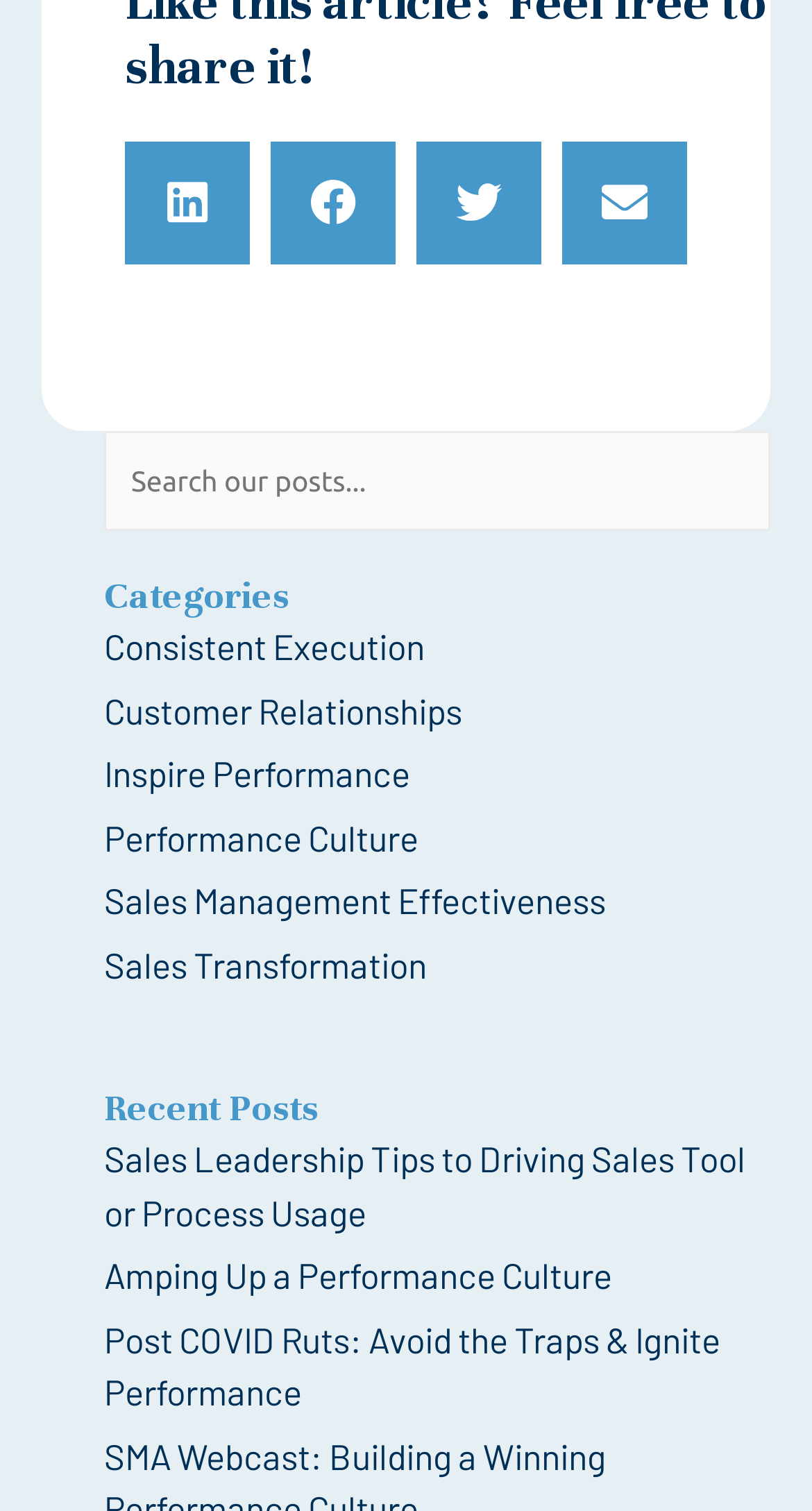Locate the bounding box coordinates of the clickable area to execute the instruction: "Read Sales Leadership Tips to Driving Sales Tool or Process Usage post". Provide the coordinates as four float numbers between 0 and 1, represented as [left, top, right, bottom].

[0.128, 0.753, 0.918, 0.815]